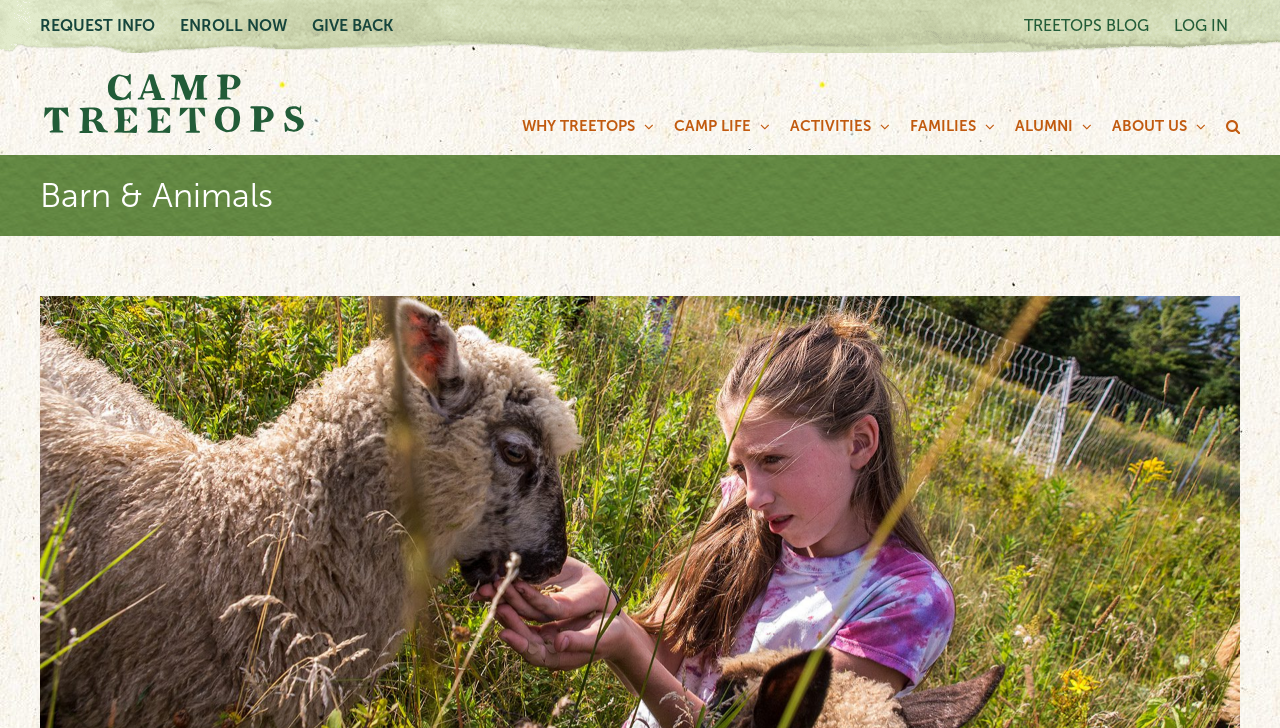Provide a thorough and detailed response to the question by examining the image: 
How many secondary menu items are there?

I counted the number of links under the 'Secondary Menu' navigation element, which are 'TREETOPS BLOG' and 'LOG IN'. Therefore, there are 2 secondary menu items.